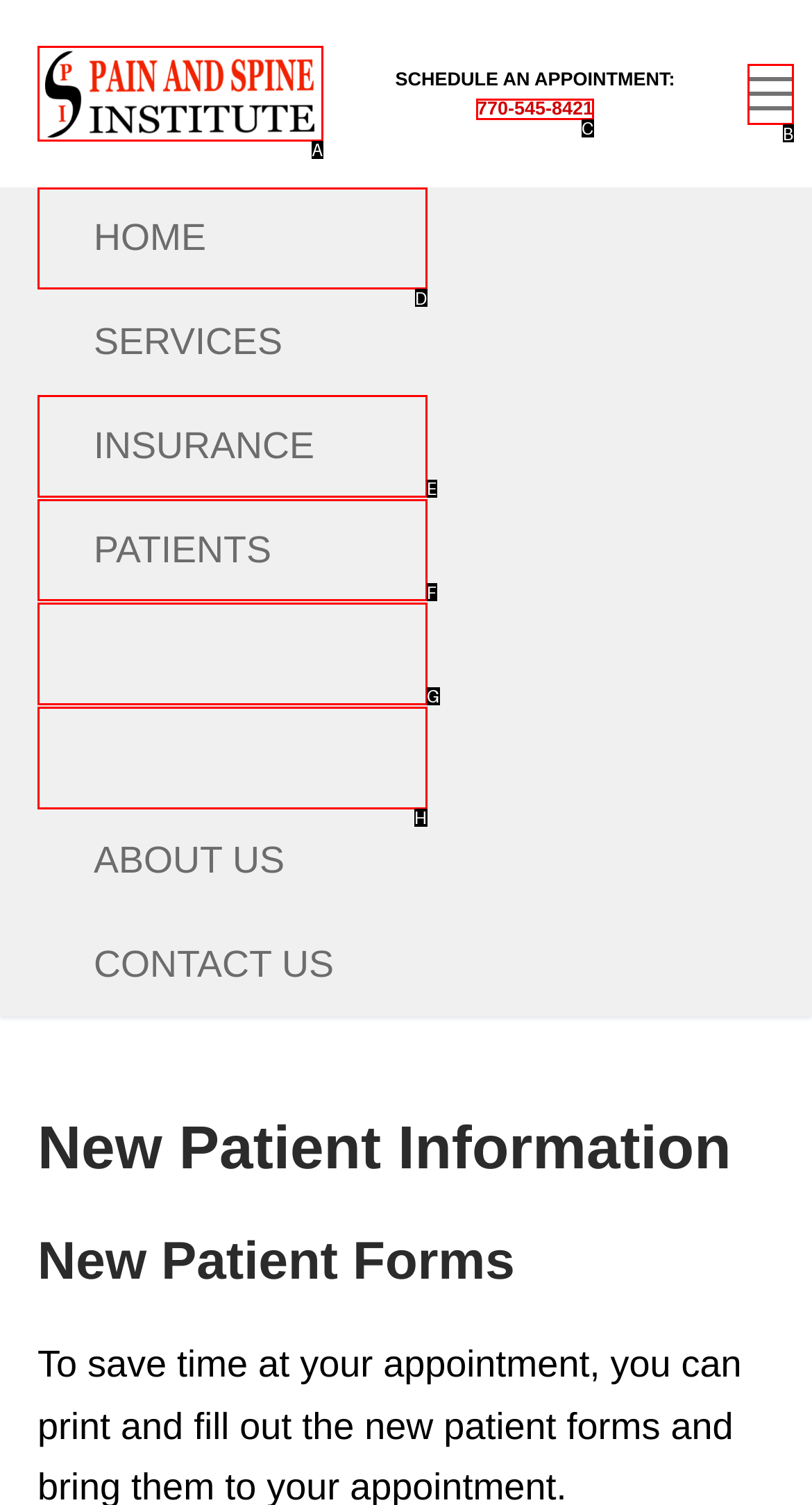From the given options, choose the HTML element that aligns with the description: alt="Pain and Spine Institute". Respond with the letter of the selected element.

A